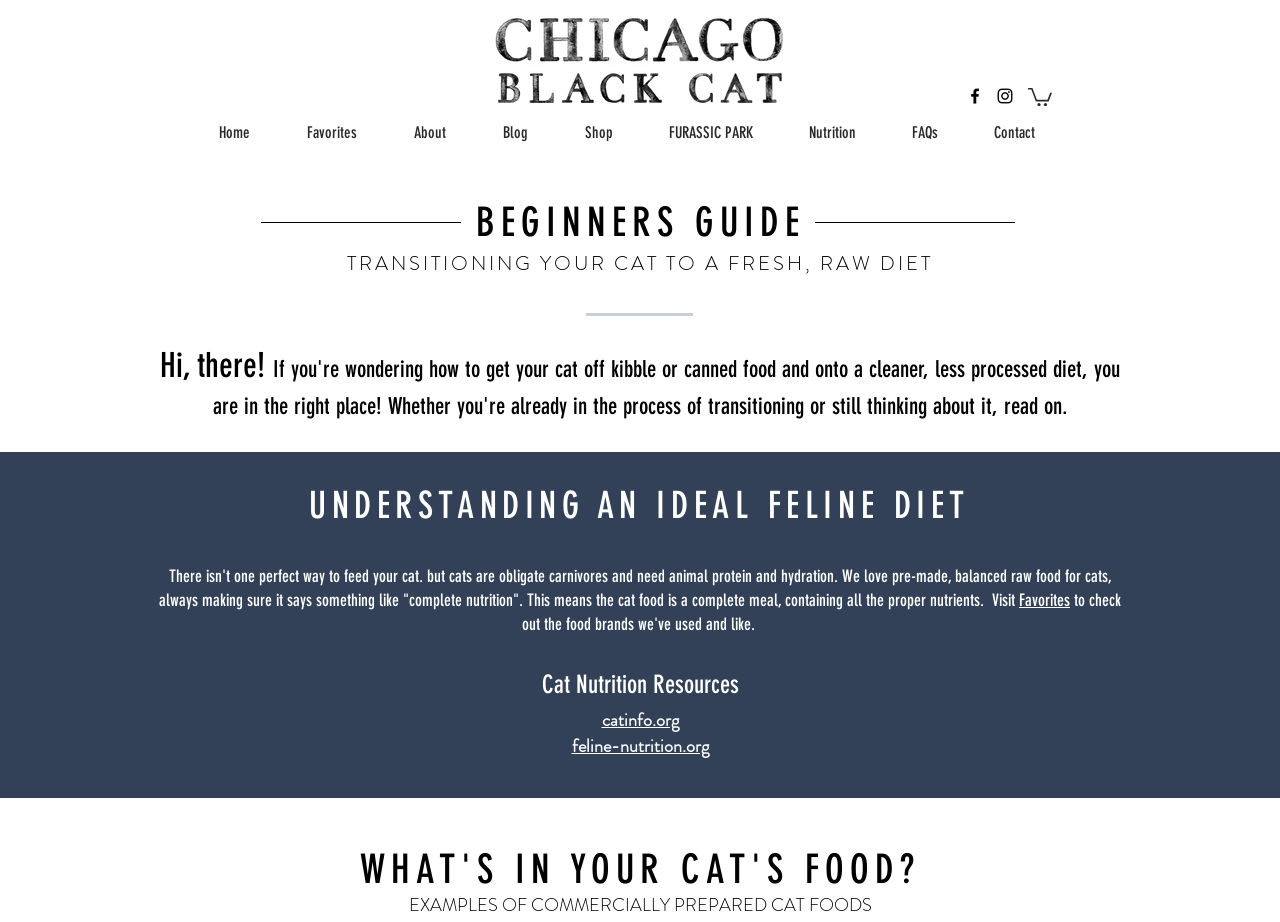Specify the bounding box coordinates (top-left x, top-left y, bottom-right x, bottom-right y) of the UI element in the screenshot that matches this description: About

[0.312, 0.128, 0.381, 0.161]